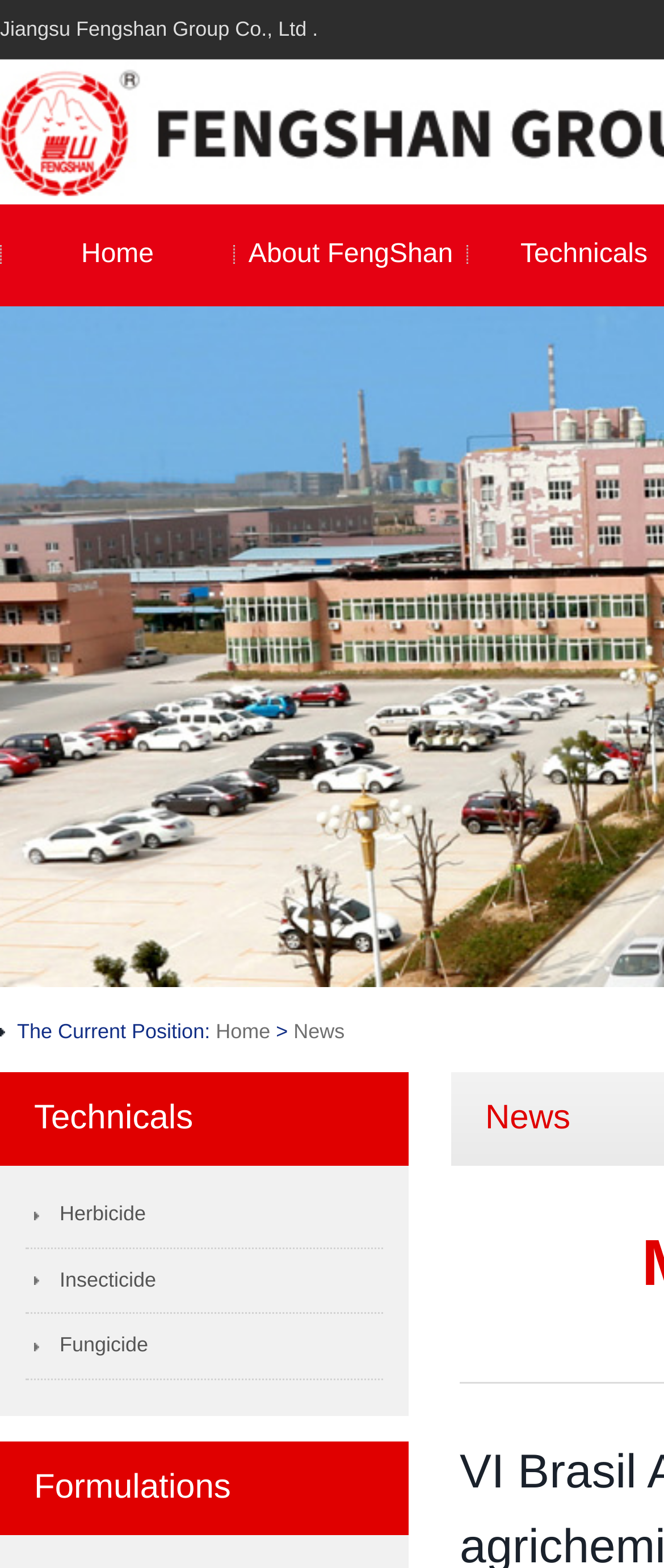Answer the following query concisely with a single word or phrase:
What is the current position?

Home